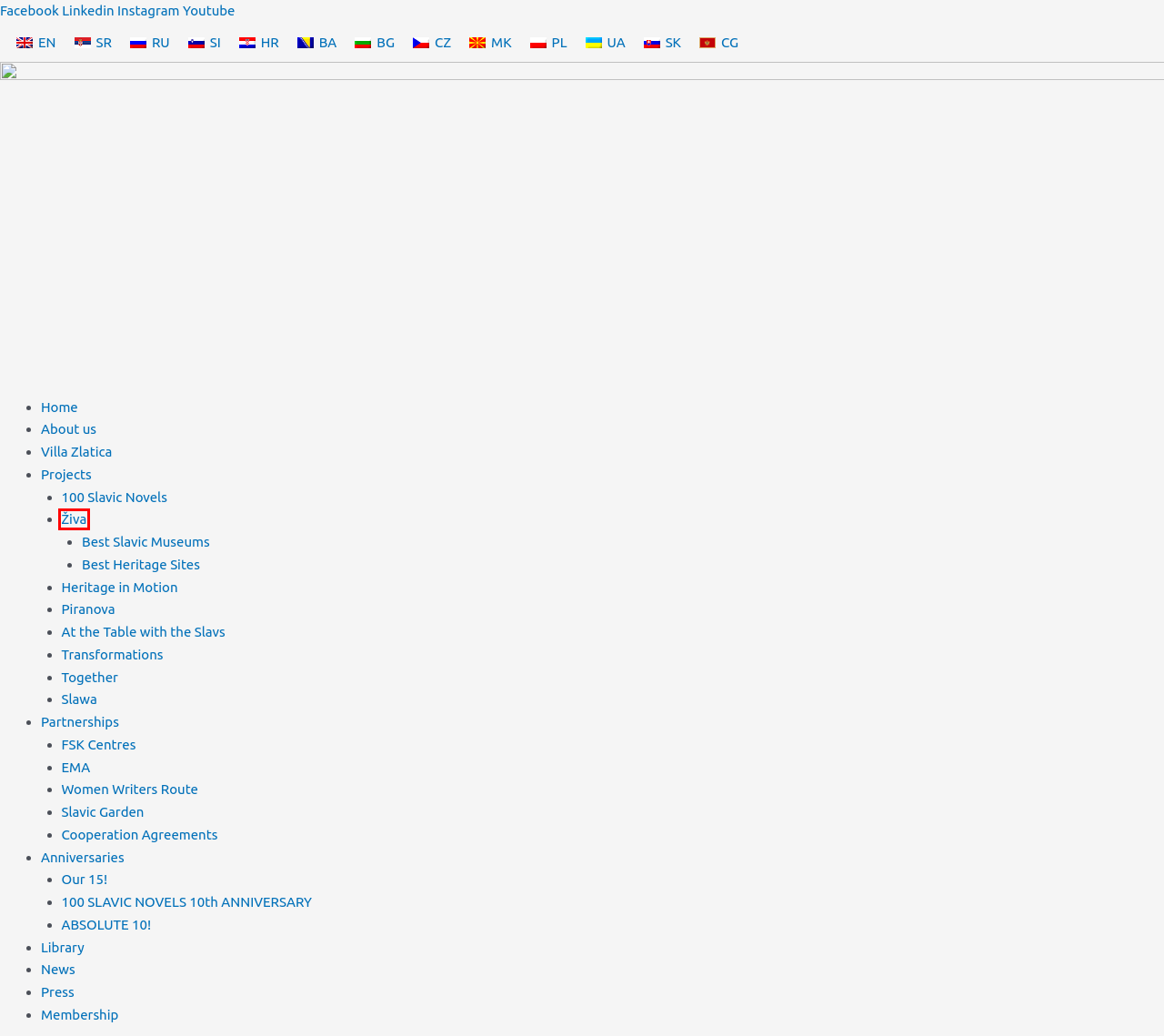You have a screenshot of a webpage, and a red bounding box highlights an element. Select the webpage description that best fits the new page after clicking the element within the bounding box. Options are:
A. Cooperation Agreements – Forum slovanskih kultur
B. At the Table with the Slavs – Forum slovanskih kultur
C. Пред нас е доделувањето на наградата ЖИВА за 2020 година – Forum slovanskih kultur
D. Živa – Forum slovanskih kultur
E. Our 15! – Forum slovanskih kultur
F. Projects – Forum slovanskih kultur
G. Partnerships – Forum slovanskih kultur
H. Women Writers Route – Forum slovanskih kultur

D